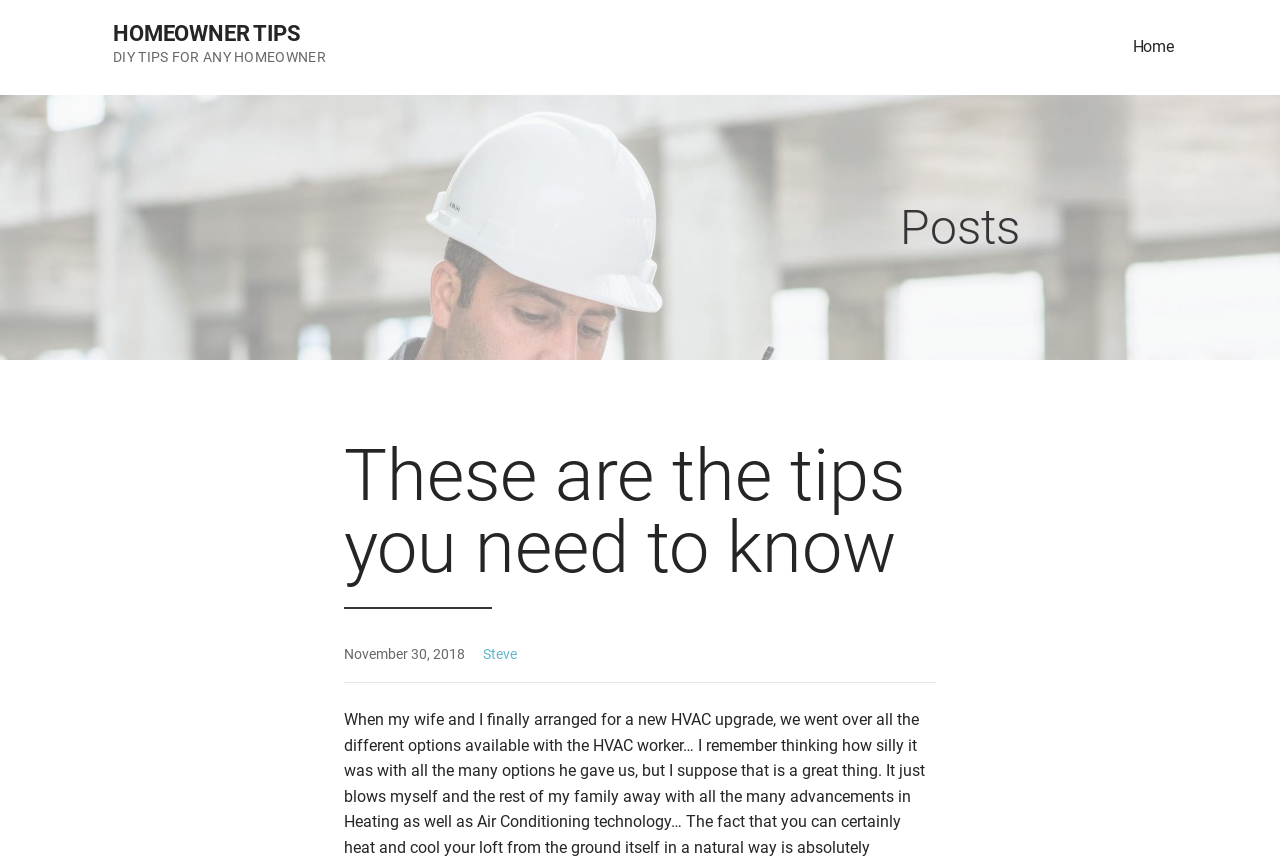Based on the element description "Exit fullscreenEnter fullscreen", predict the bounding box coordinates of the UI element.

None